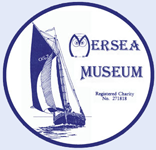Summarize the image with a detailed description that highlights all prominent details.

The image features the logo of the Mersea Museum, prominently displaying an illustration of a sailboat, which hints at the museum's maritime heritage. The design is circular, with the text "MERSEA MUSEUM" elegantly situated in the center. Above the title, an owl graphic adds a whimsical touch, symbolizing wisdom and knowledge, likely reflecting the museum's commitment to education and conservation. Beneath the museum's name, it notes "Registered Charity No. 271181," emphasizing its non-profit status and community-oriented mission. This logo serves as a recognizable emblem of the museum, inviting visitors to explore the rich history and culture of Mersea Island.